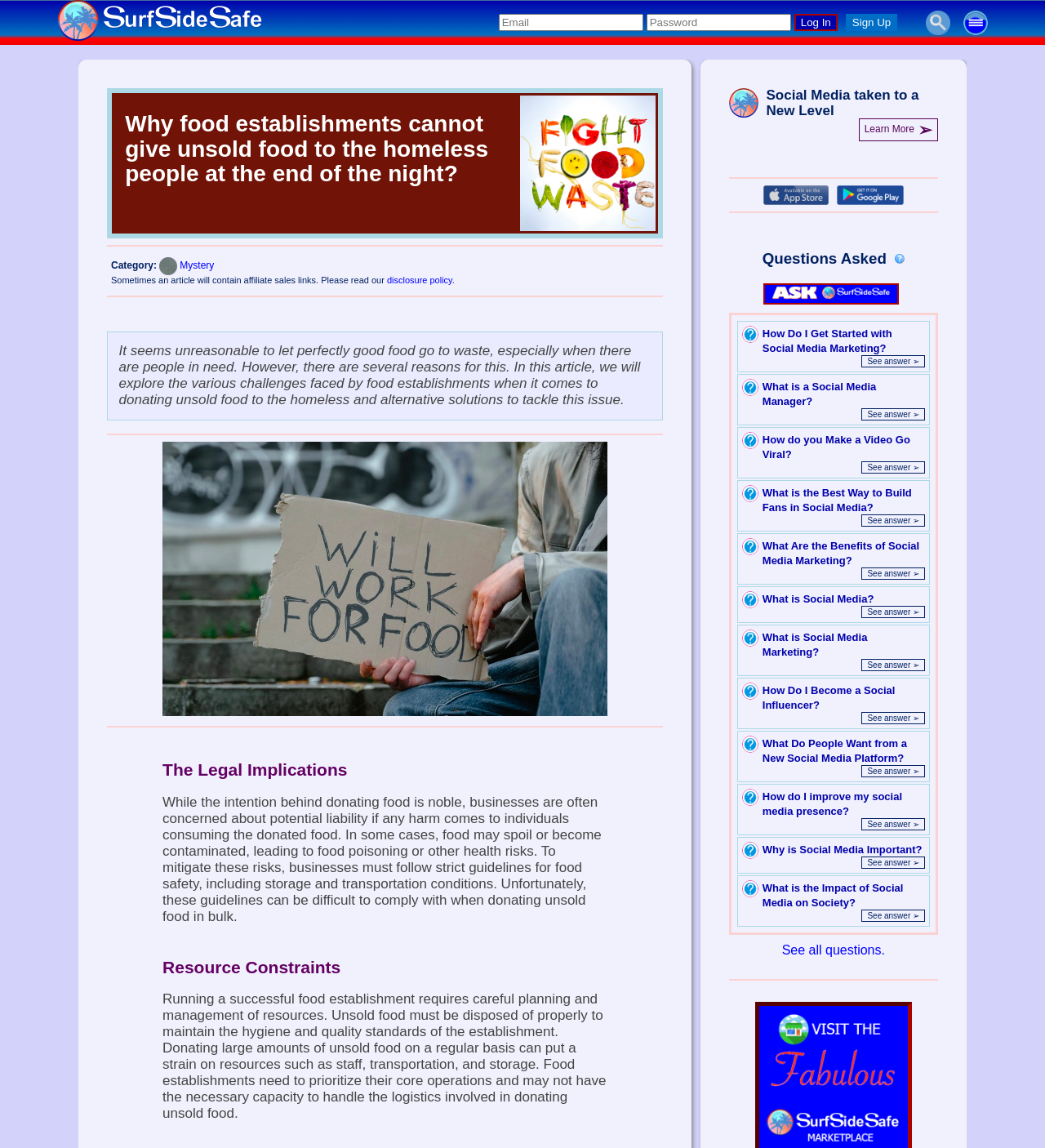Determine which piece of text is the heading of the webpage and provide it.

Why food establishments cannot give unsold food to the homeless people at the end of the night?